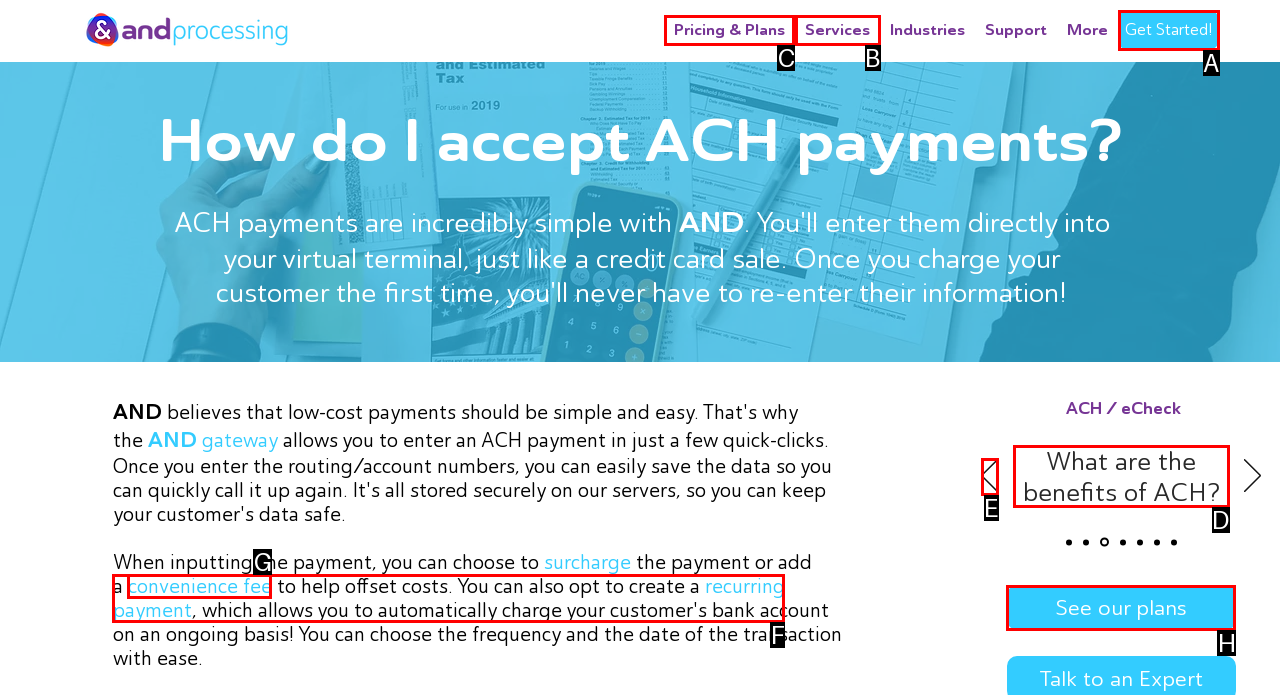Tell me the letter of the UI element I should click to accomplish the task: Navigate to Pricing & Plans based on the choices provided in the screenshot.

C